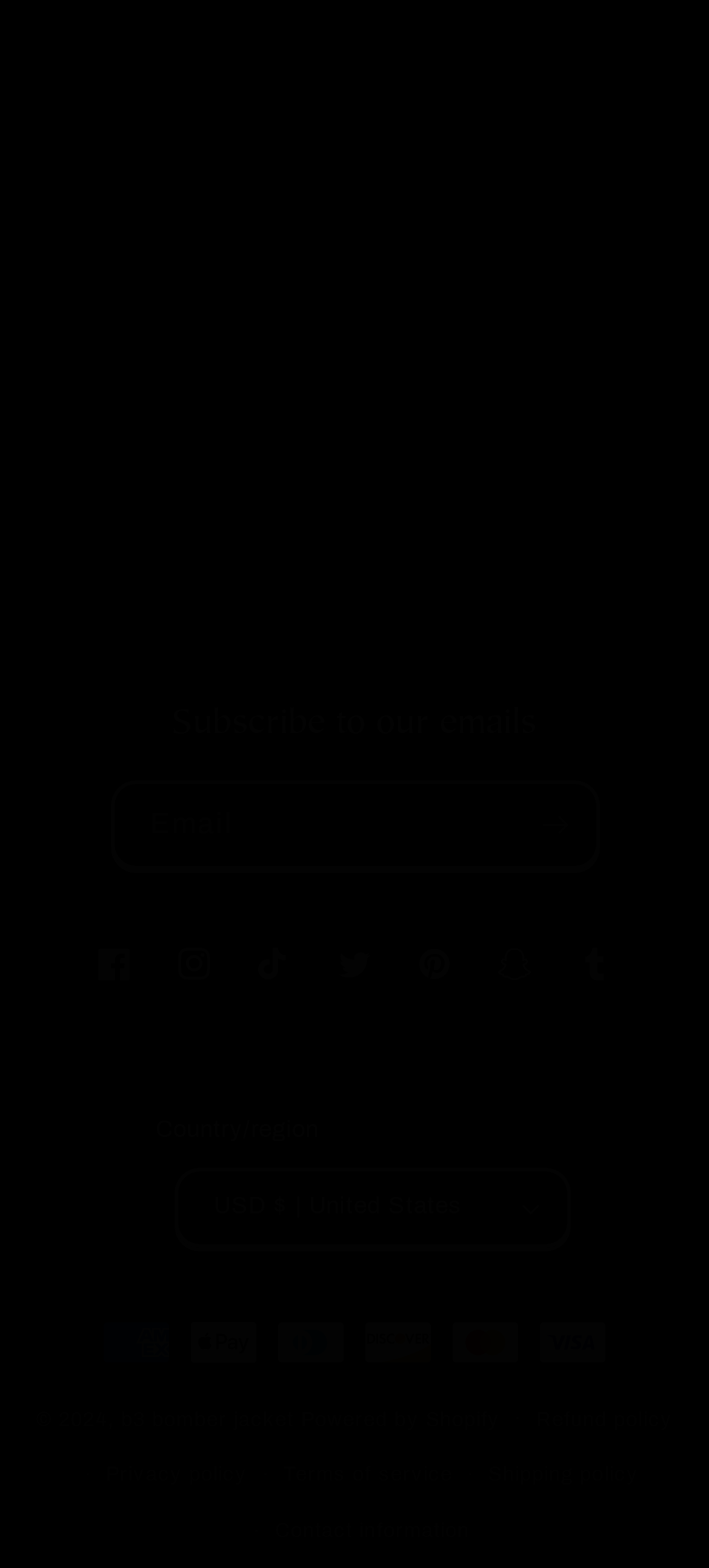Can you specify the bounding box coordinates of the area that needs to be clicked to fulfill the following instruction: "View the refund policy"?

[0.756, 0.887, 0.949, 0.923]